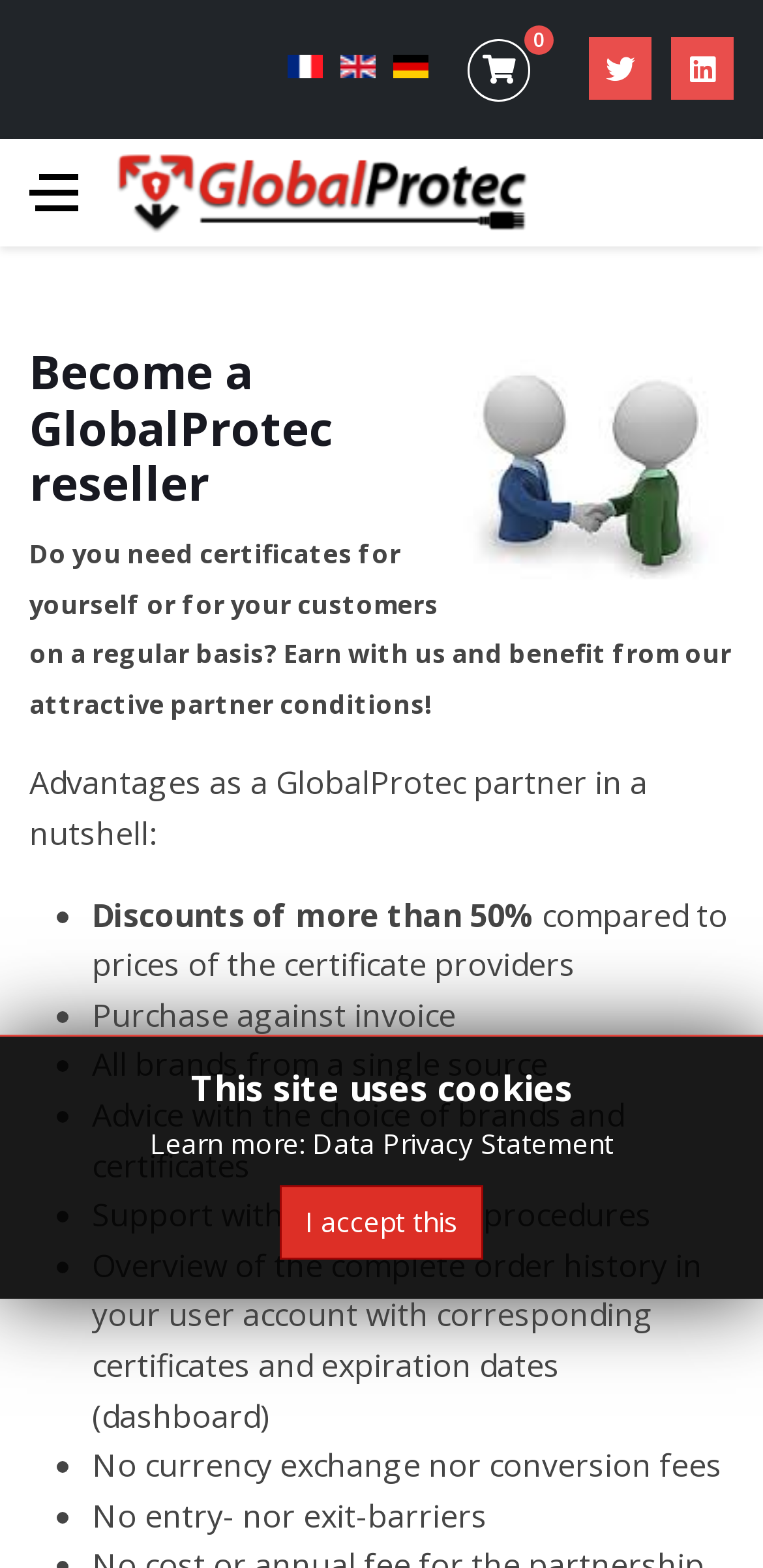From the webpage screenshot, predict the bounding box coordinates (top-left x, top-left y, bottom-right x, bottom-right y) for the UI element described here: aria-label="Twitter"

[0.772, 0.024, 0.854, 0.064]